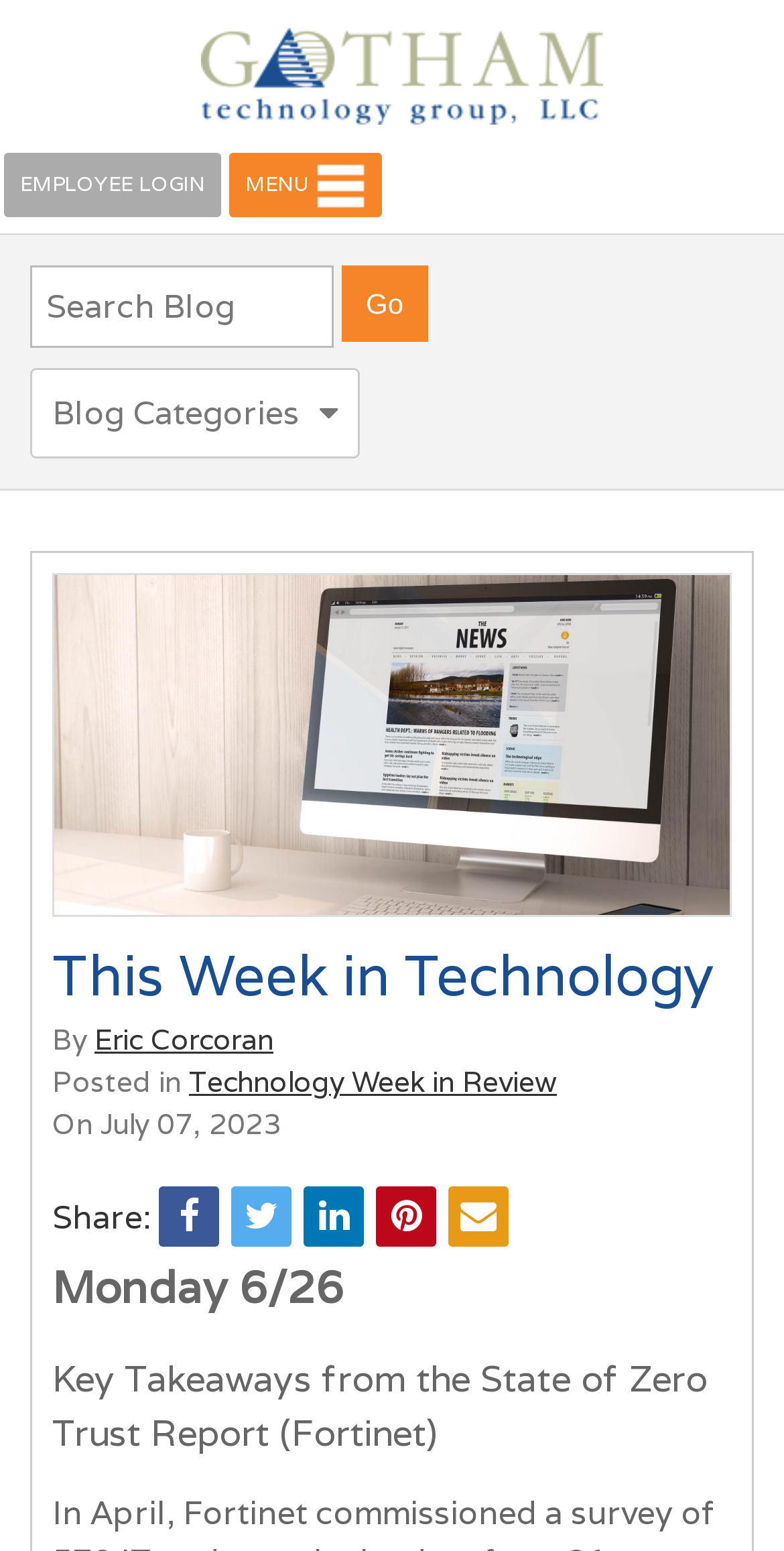Please determine the headline of the webpage and provide its content.

This Week in Technology